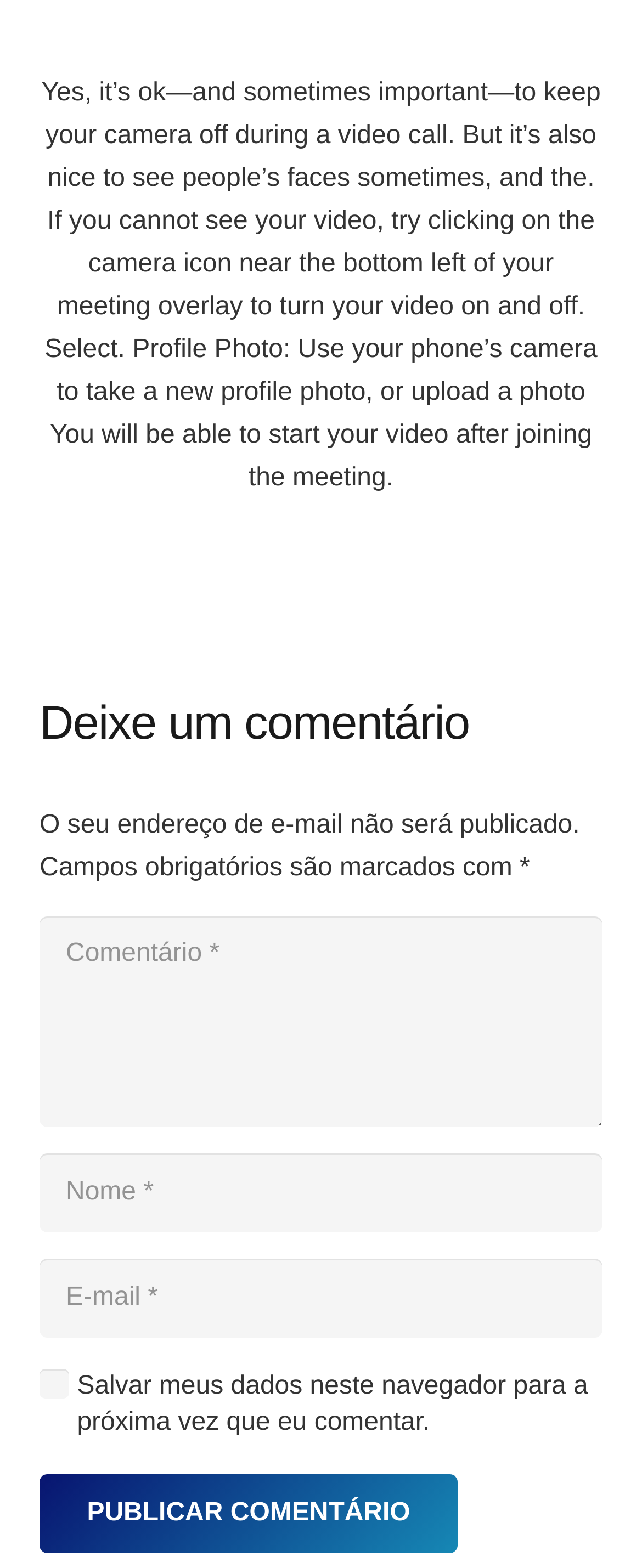Please answer the following query using a single word or phrase: 
What is the button at the bottom of the page for?

Publish comment